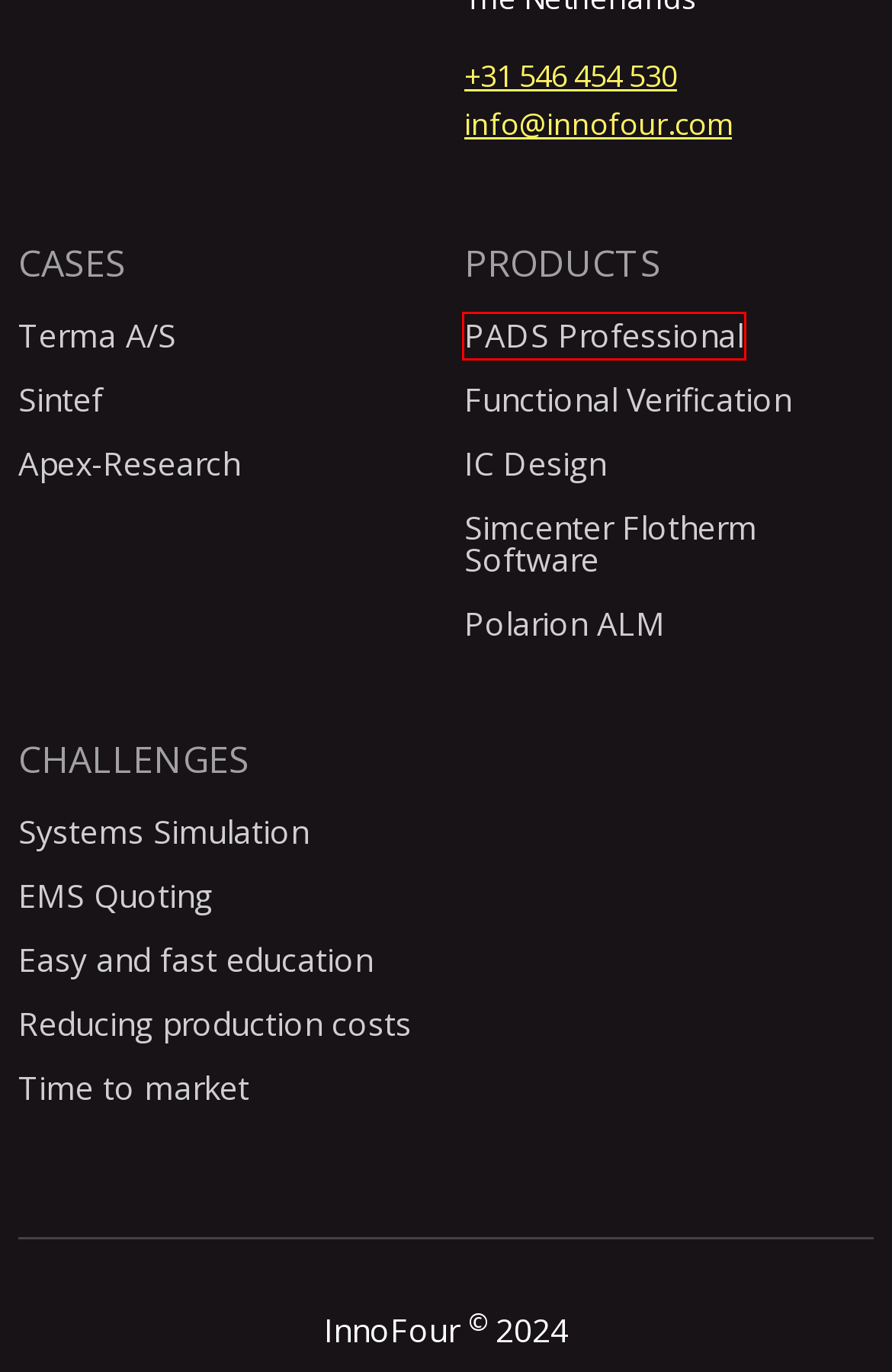You have a screenshot of a webpage, and a red bounding box highlights an element. Select the webpage description that best fits the new page after clicking the element within the bounding box. Options are:
A. Case Terma - The Power of Automation | InnoFour
B. Case Apex - Comparing experimental and computational results | InnoFour
C. Case Sintef - Reduce time to market | InnoFour
D. Polarion ALM | Application Lifecycle Management | InnoFour
E. Functional Verification - SoC designs | InnoFour
F. IC Design - Verification  - EDA | InnoFour
G. reducing production costs | InnoFour
H. PADS Professional - PCB design solution | InnoFour

H